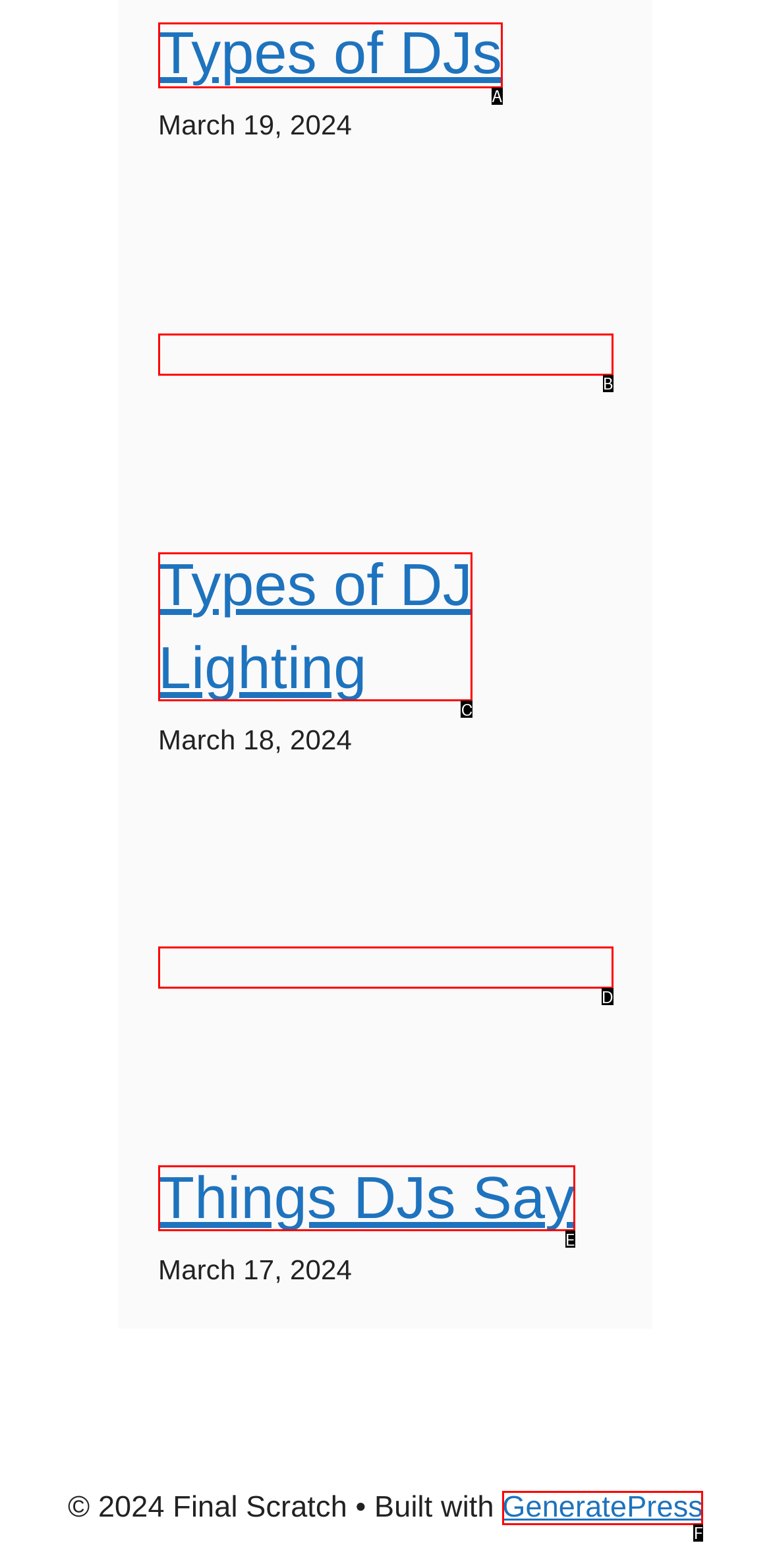Find the HTML element that matches the description: Bitcoin Price
Respond with the corresponding letter from the choices provided.

None